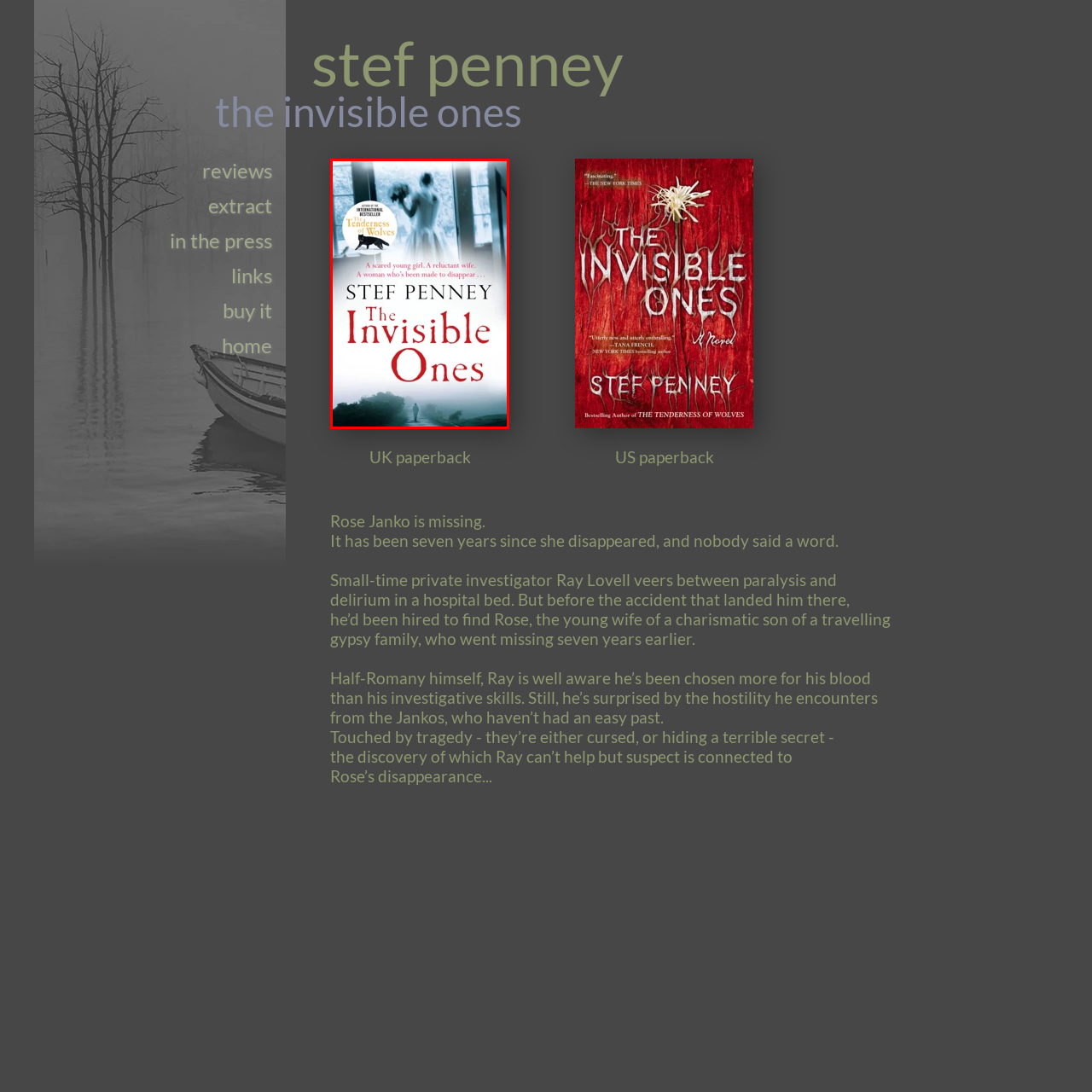Focus your attention on the picture enclosed within the red border and formulate a detailed answer to the question below, using the image as your primary reference: 
What is the author's previous notable work?

Above the title, there's a seal proclaiming the book as the 'story of the international bestseller The Tenderness of Wolves', highlighting Penney's acclaim as an author, as mentioned in the caption.